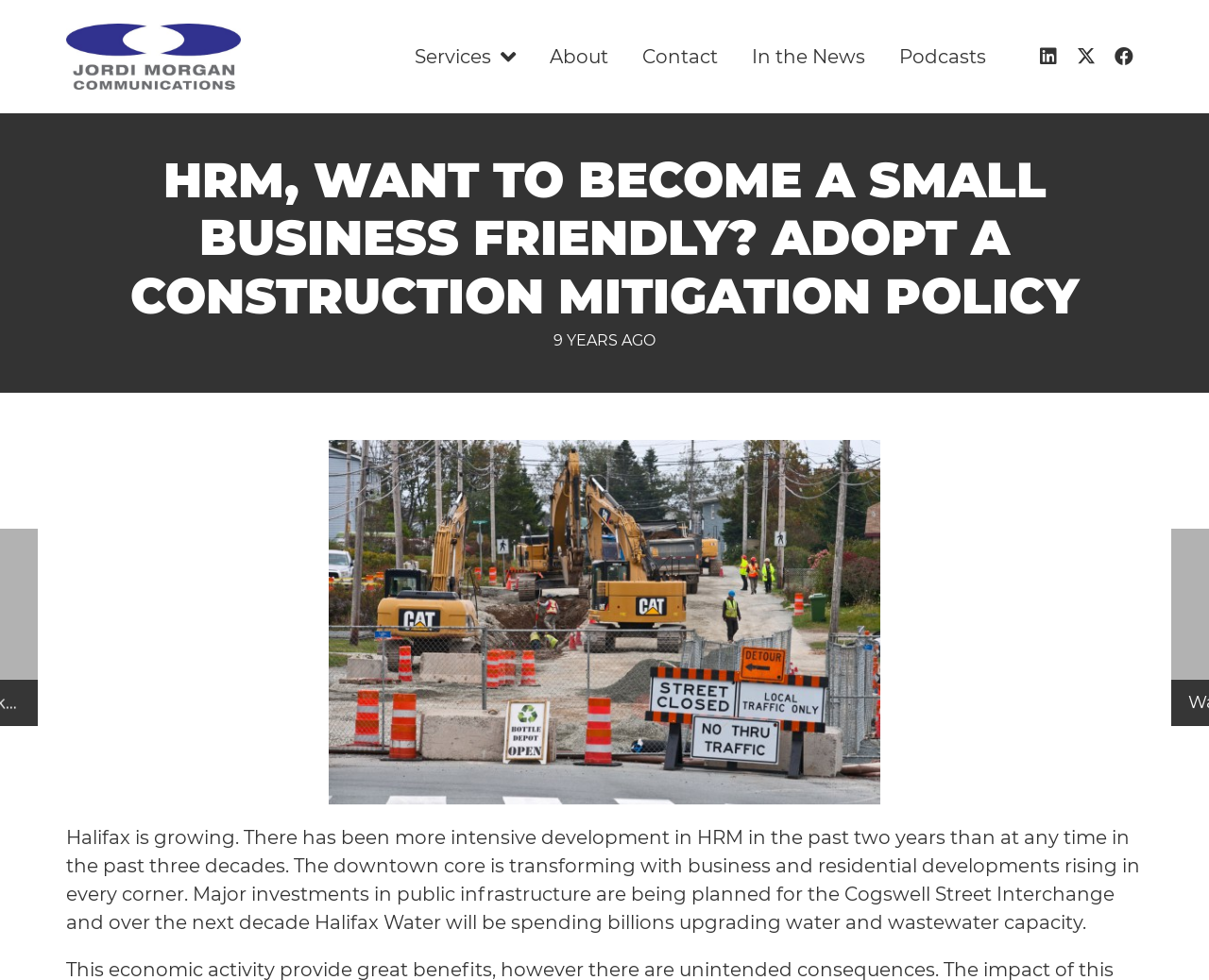Please determine the bounding box coordinates of the element's region to click in order to carry out the following instruction: "Click the Jordi Morgan Communications logo". The coordinates should be four float numbers between 0 and 1, i.e., [left, top, right, bottom].

[0.055, 0.024, 0.199, 0.092]